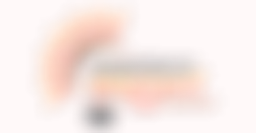Respond concisely with one word or phrase to the following query:
What is the purpose of the logo?

Visual anchor